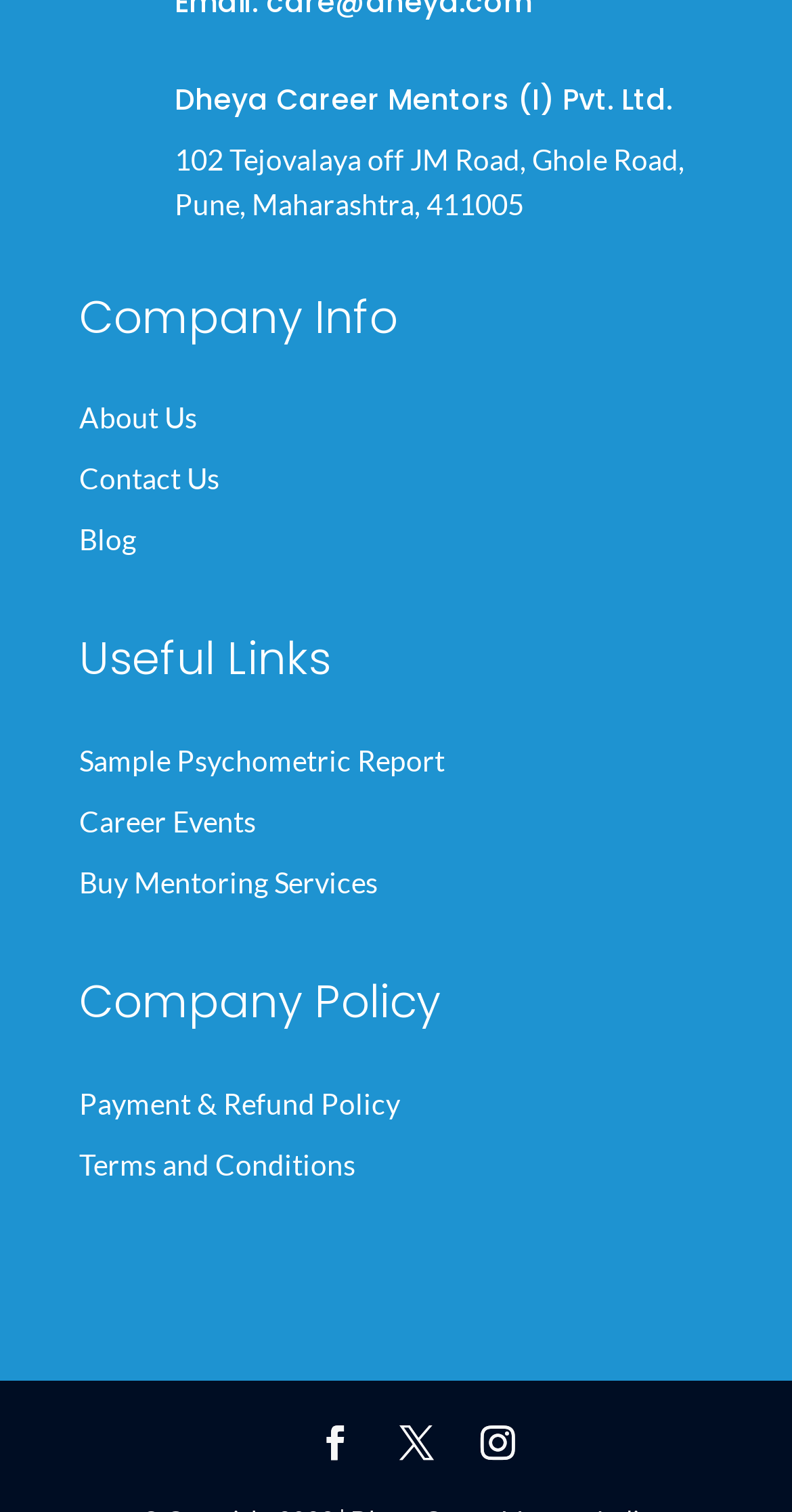What are the useful links provided?
Using the image as a reference, answer the question with a short word or phrase.

About Us, Contact Us, Blog, etc.